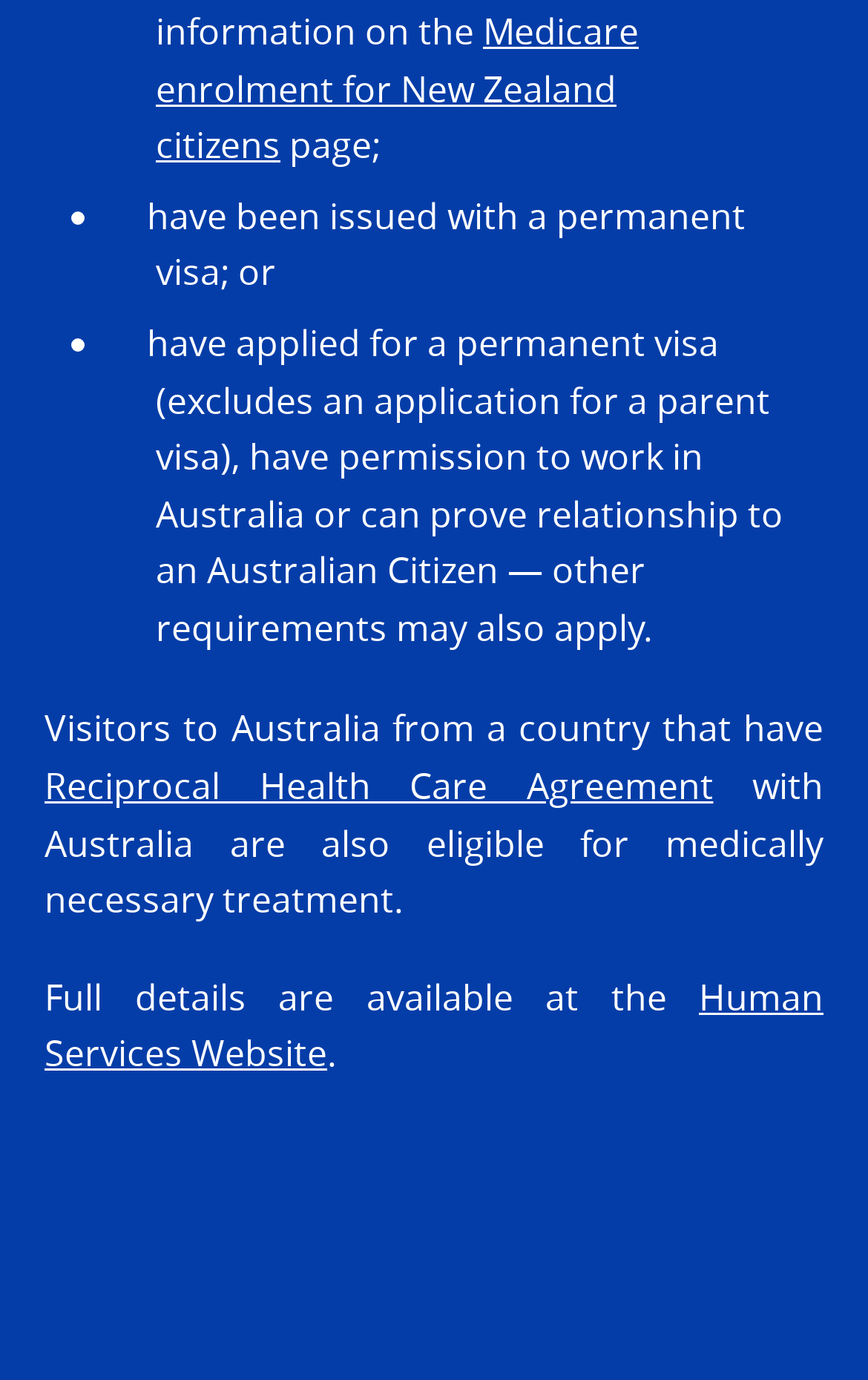Find the bounding box of the UI element described as: "Reciprocal Health Care Agreement". The bounding box coordinates should be given as four float values between 0 and 1, i.e., [left, top, right, bottom].

[0.051, 0.552, 0.822, 0.587]